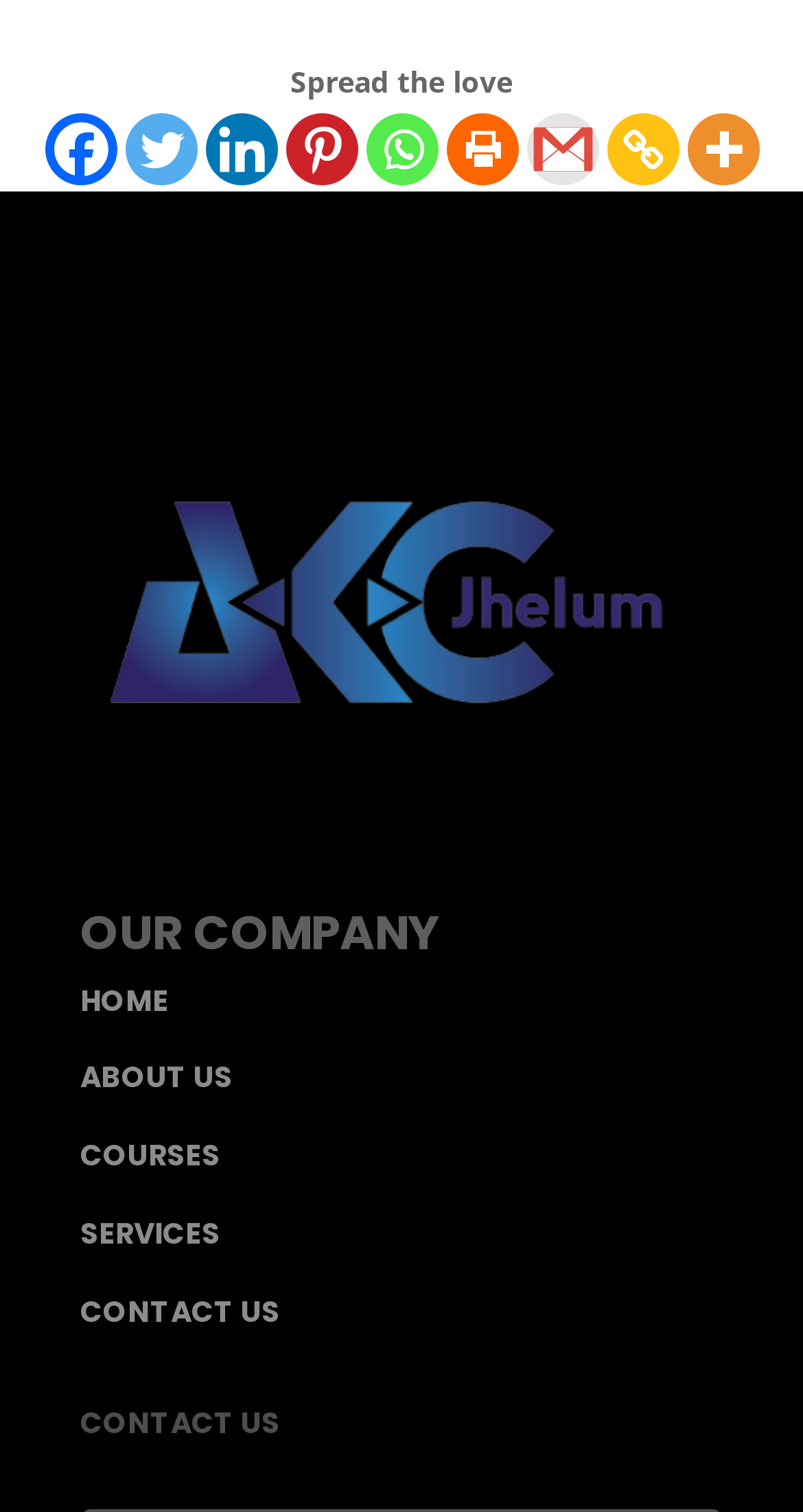How many social media links are available?
Kindly offer a detailed explanation using the data available in the image.

I counted the number of social media links available on the webpage, which are Facebook, Twitter, Linkedin, Pinterest, Whatsapp, Print, Gmail, and Copy Link, totaling 8 links.